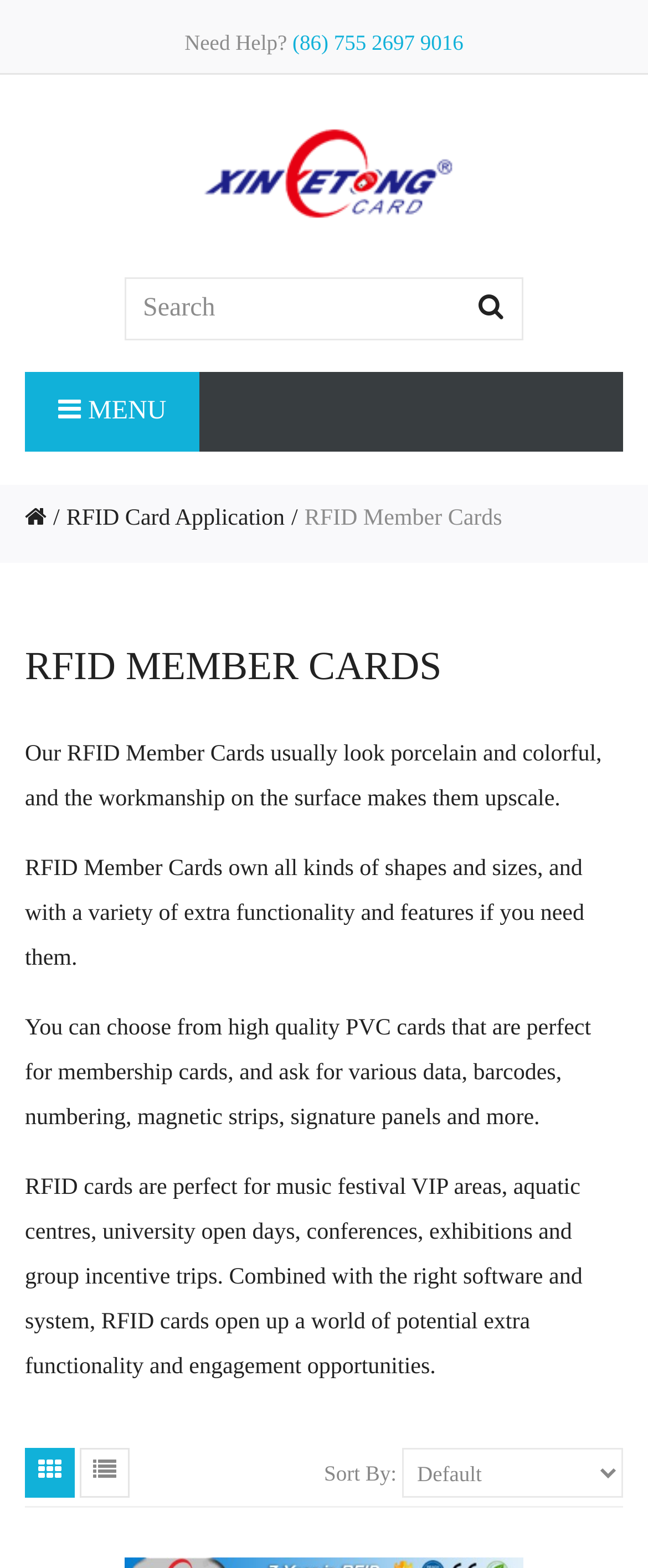Given the element description, predict the bounding box coordinates in the format (top-left x, top-left y, bottom-right x, bottom-right y), using floating point numbers between 0 and 1: Gonzo Strategies, Colorado Springs

None